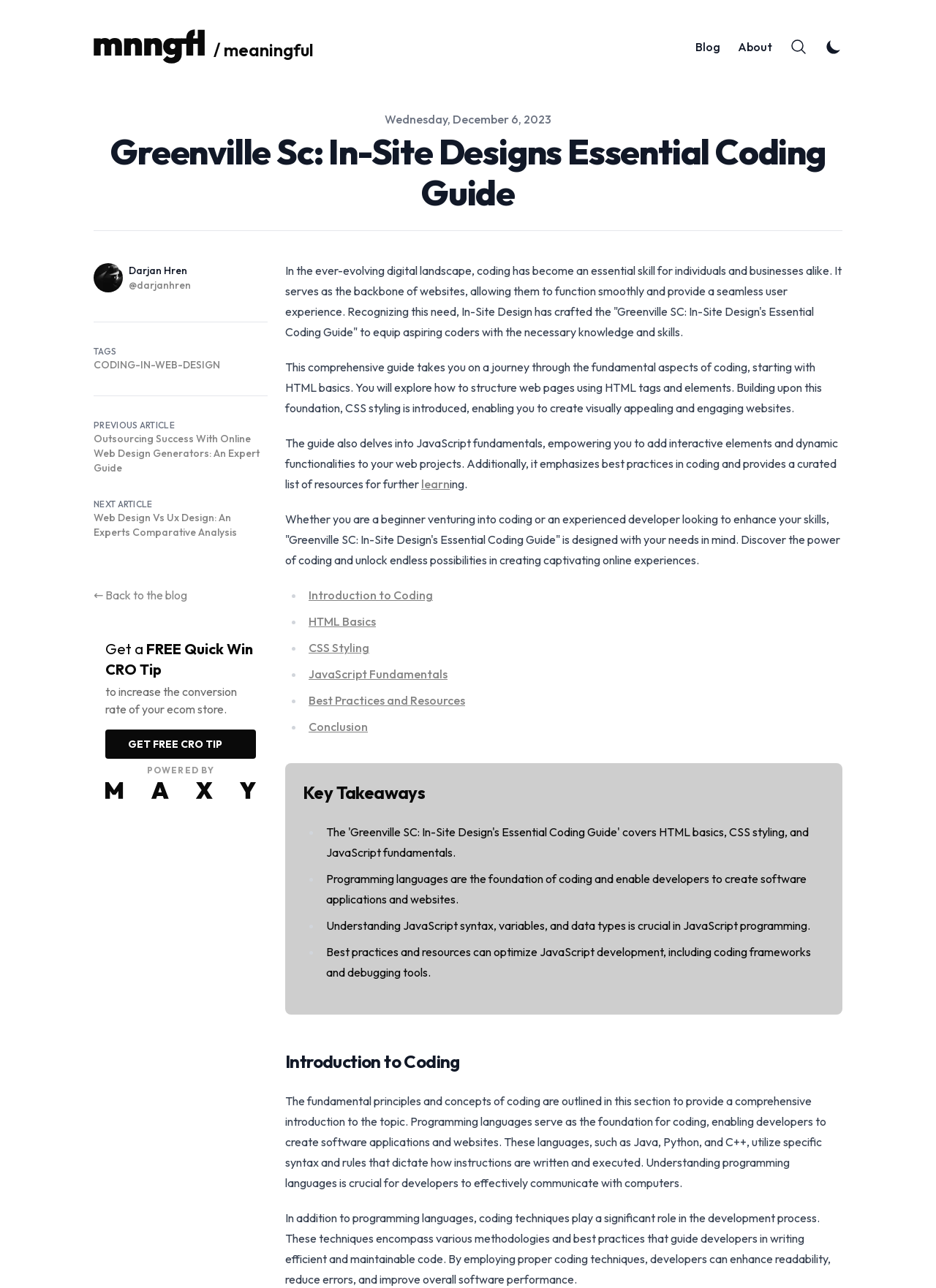Please identify the bounding box coordinates of the clickable area that will fulfill the following instruction: "Get a FREE Quick Win CRO Tip". The coordinates should be in the format of four float numbers between 0 and 1, i.e., [left, top, right, bottom].

[0.112, 0.566, 0.273, 0.589]